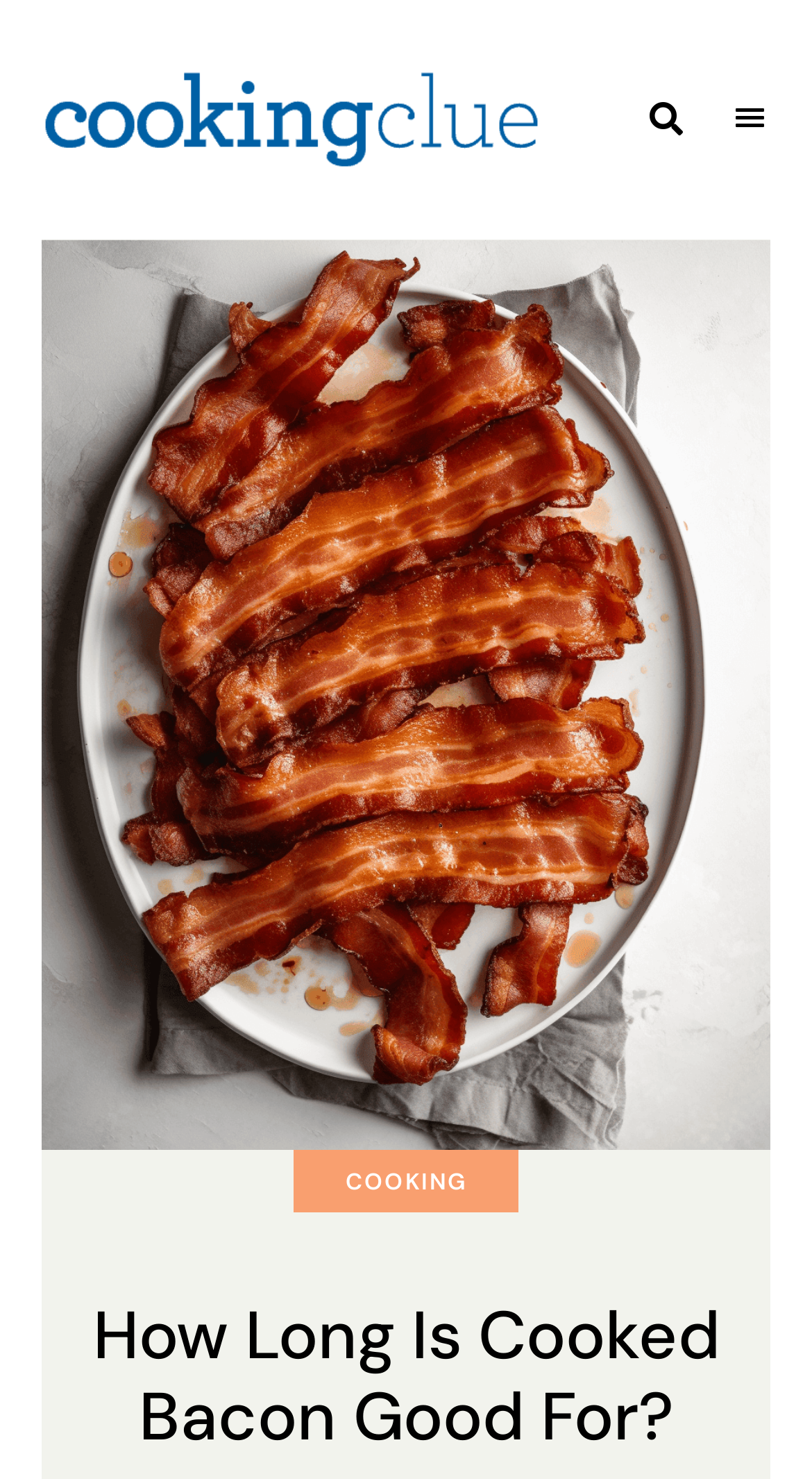What is the tagline of the website?
Please ensure your answer to the question is detailed and covers all necessary aspects.

The tagline of the website can be found by looking at the text below the logo. It says 'Delicious Inspiration For Your Kitchen', which suggests that the website is focused on providing inspiration and ideas for cooking and kitchen-related activities.